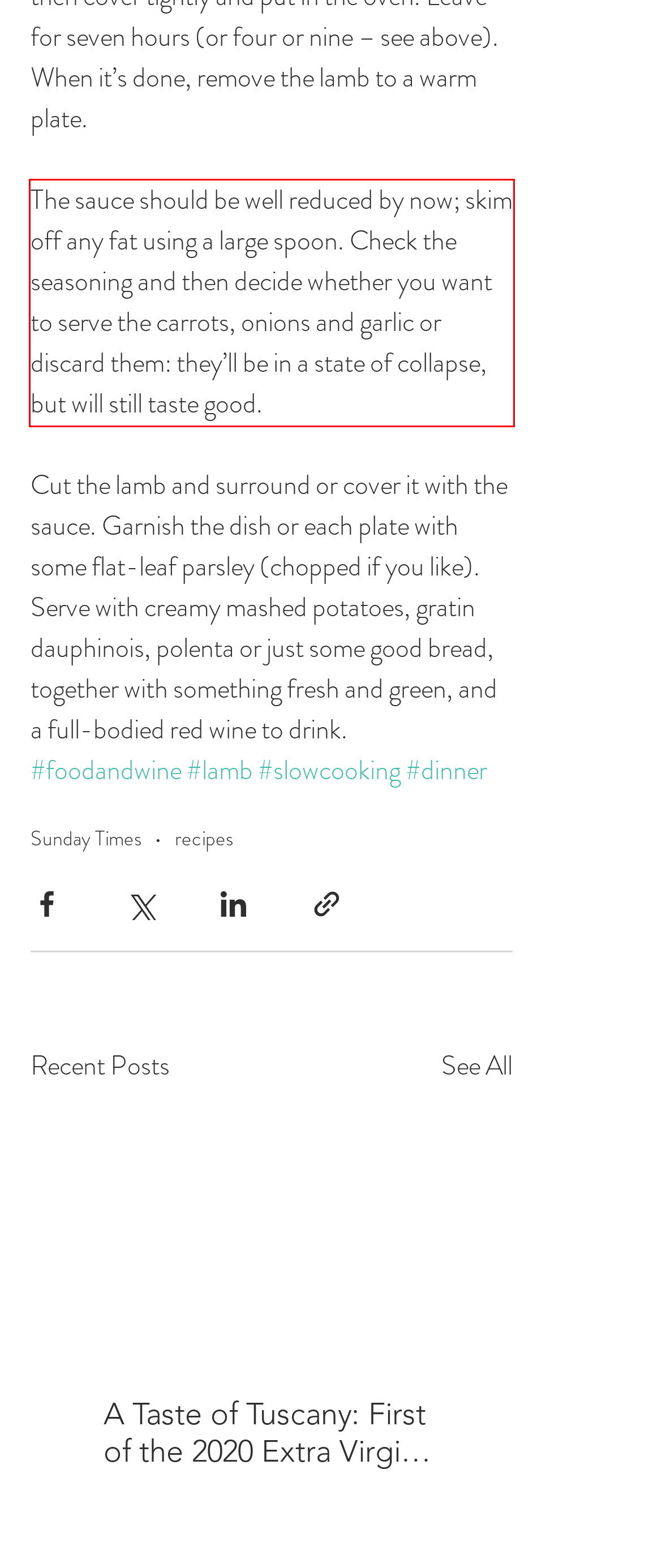Given a screenshot of a webpage, locate the red bounding box and extract the text it encloses.

The sauce should be well reduced by now; skim off any fat using a large spoon. Check the seasoning and then decide whether you want to serve the carrots, onions and garlic or discard them: they’ll be in a state of collapse, but will still taste good.